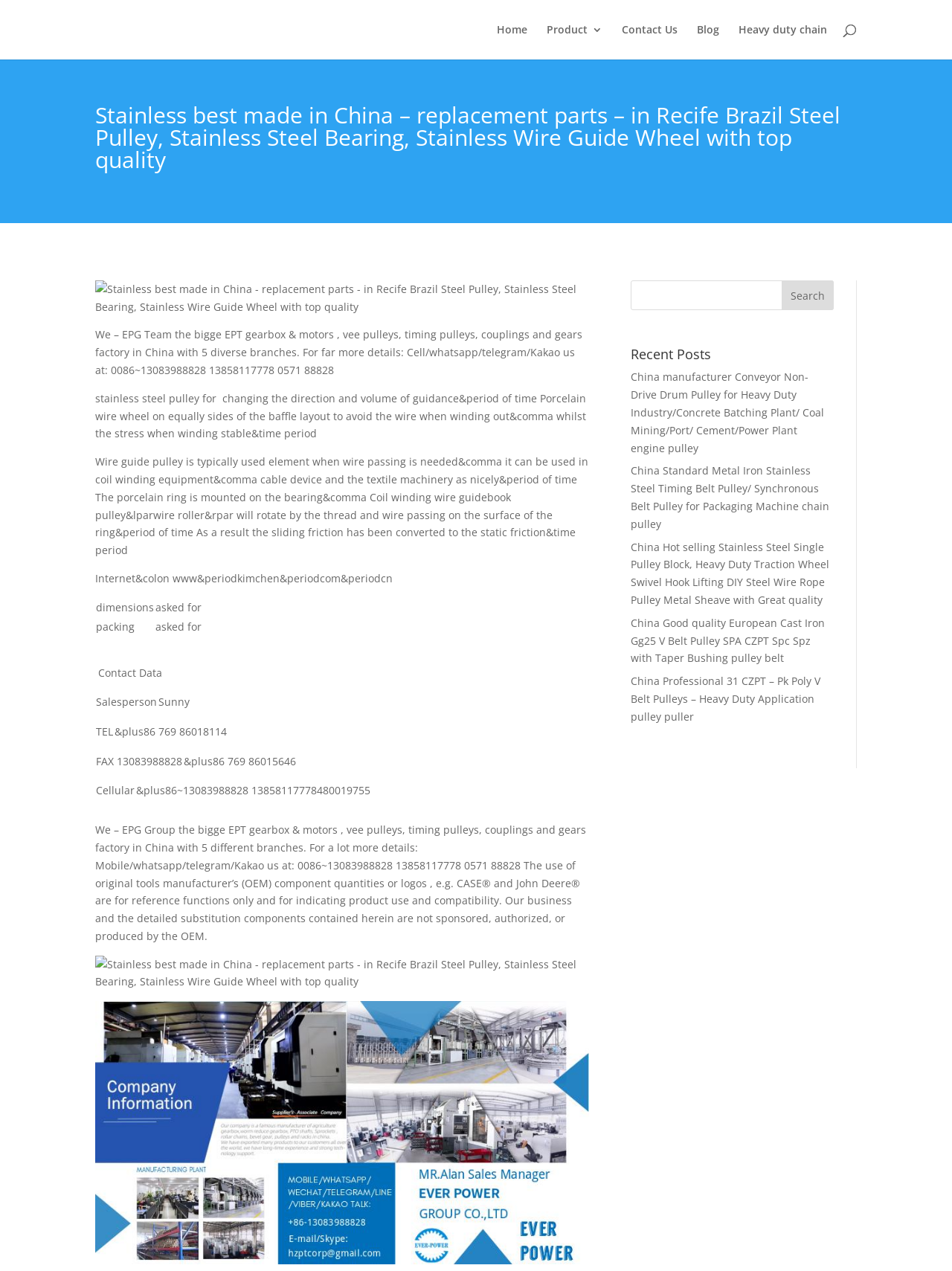Could you specify the bounding box coordinates for the clickable section to complete the following instruction: "Contact the salesperson"?

[0.1, 0.545, 0.2, 0.56]